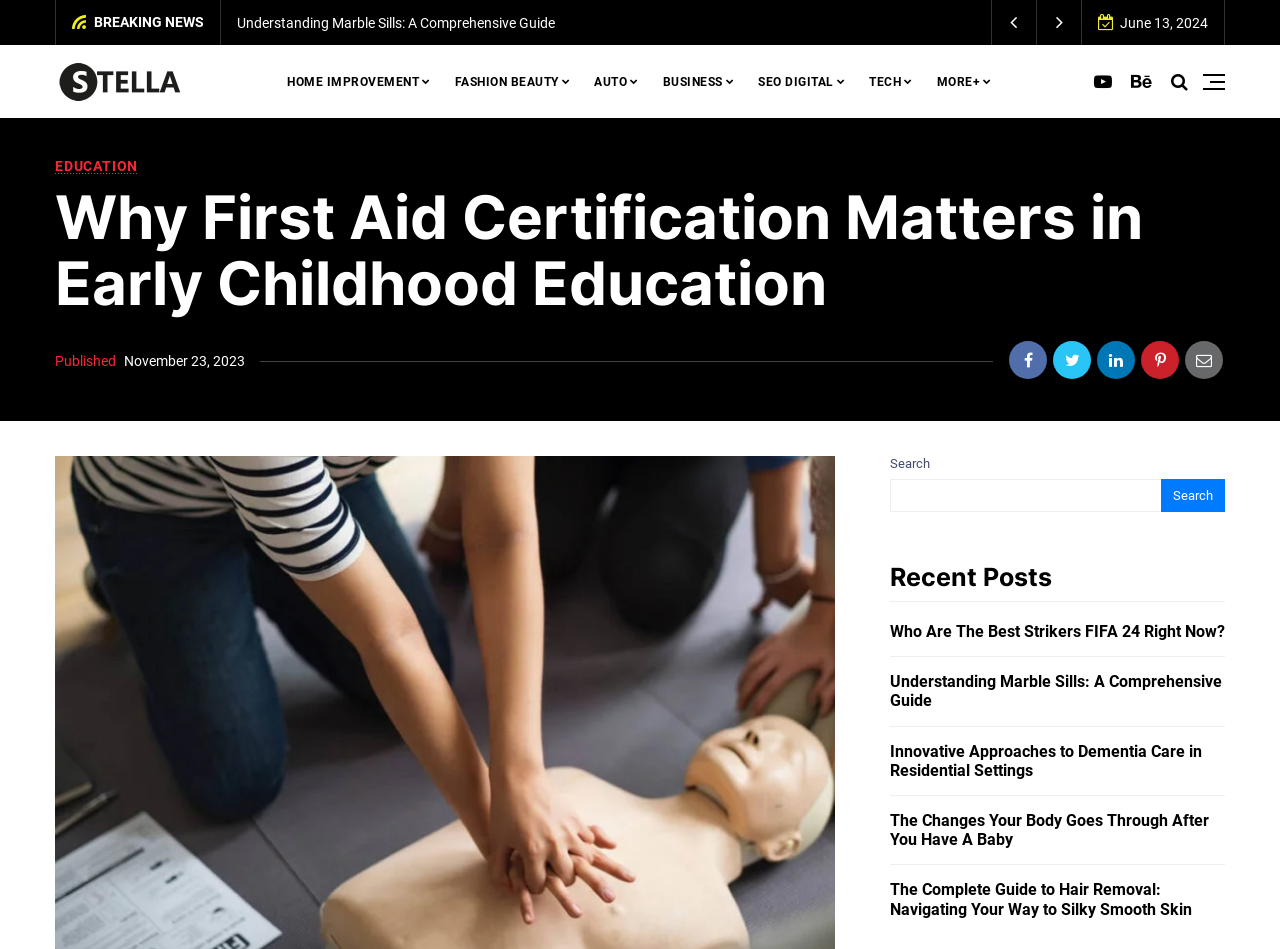Specify the bounding box coordinates of the area to click in order to follow the given instruction: "Read the recent post 'Who Are The Best Strikers FIFA 24 Right Now?'."

[0.695, 0.655, 0.957, 0.676]